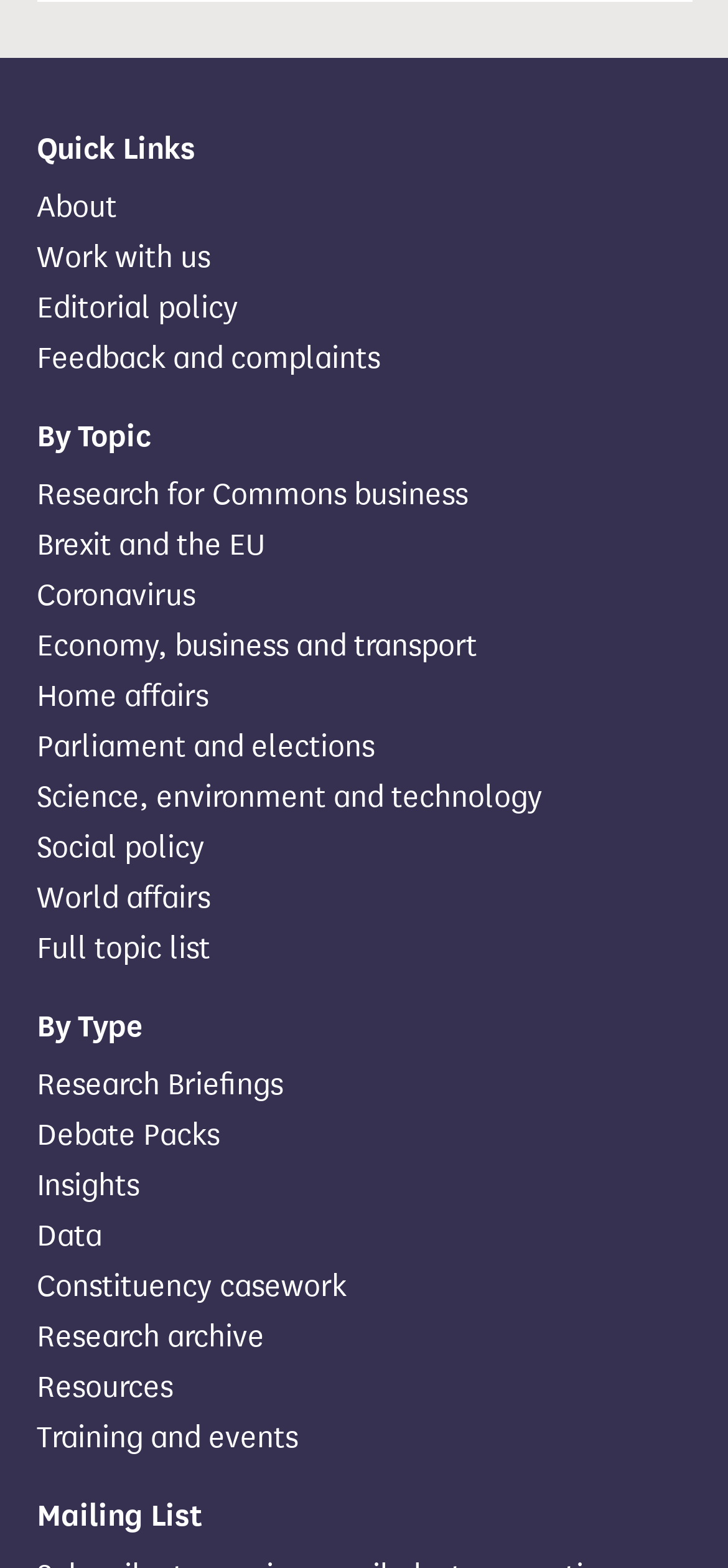What is the second topic listed under 'By Topic'?
Refer to the image and provide a one-word or short phrase answer.

Brexit and the EU